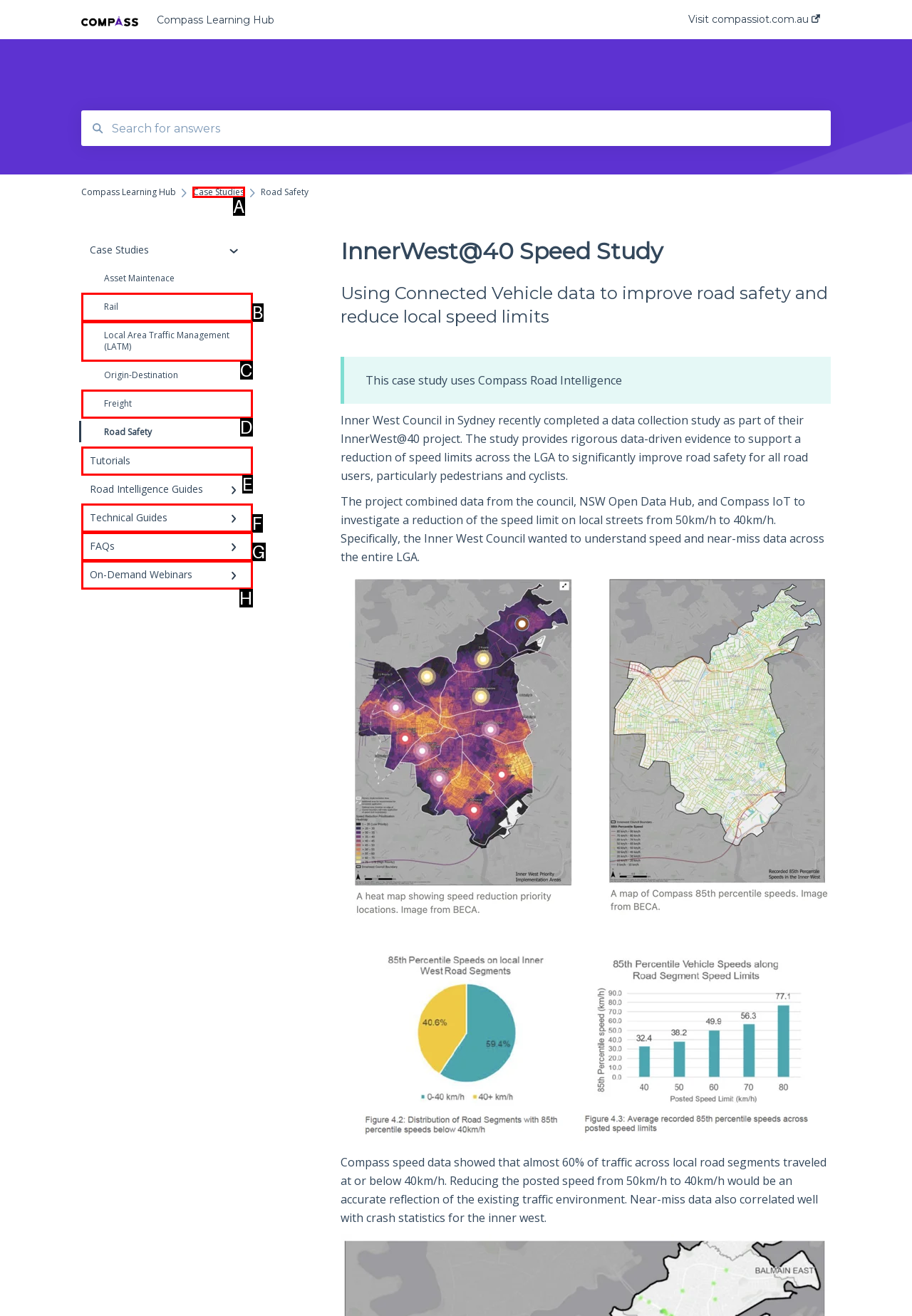Point out the HTML element I should click to achieve the following: Explore Case Studies Reply with the letter of the selected element.

A